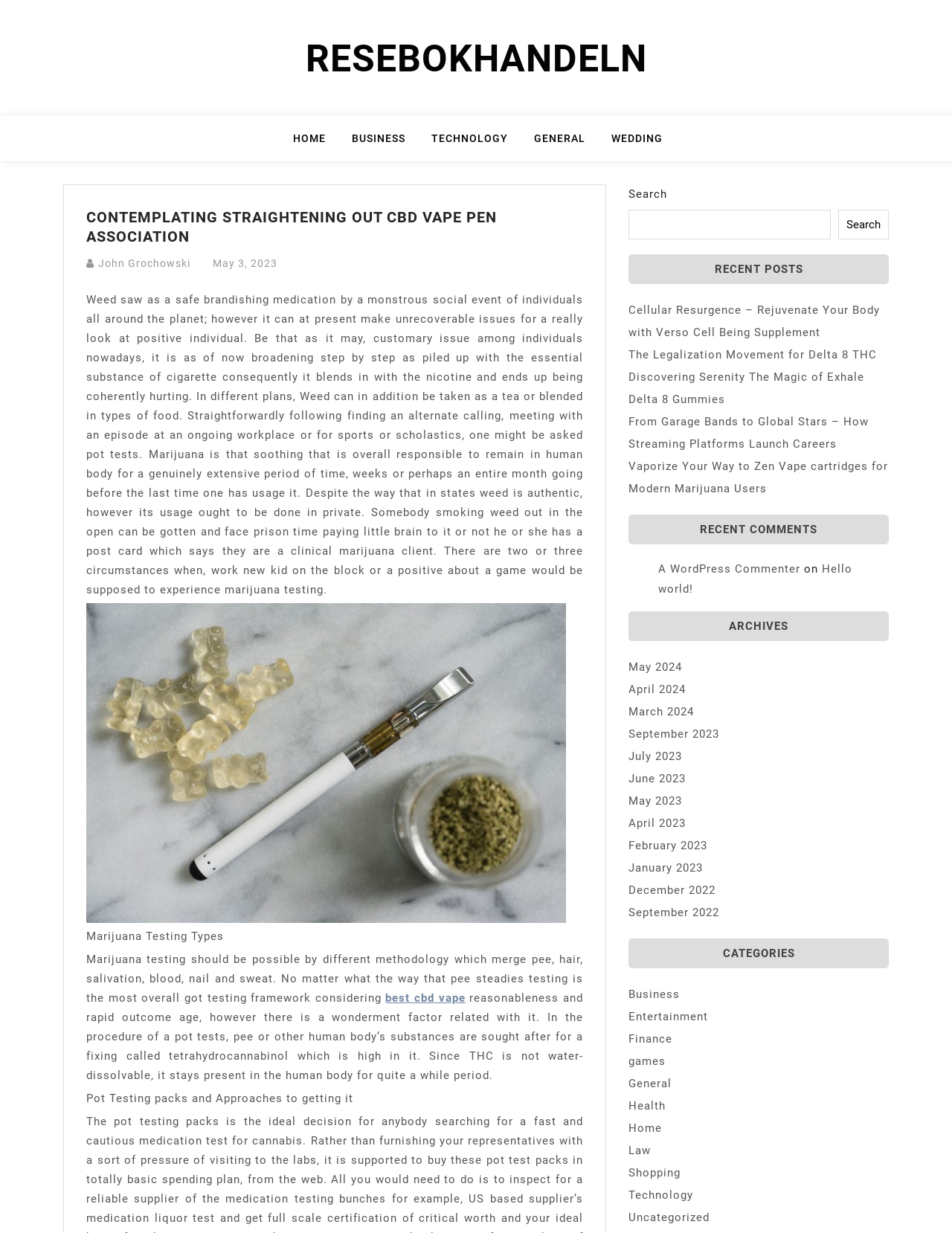Please answer the following question using a single word or phrase: 
What is the purpose of the search box?

To search the website